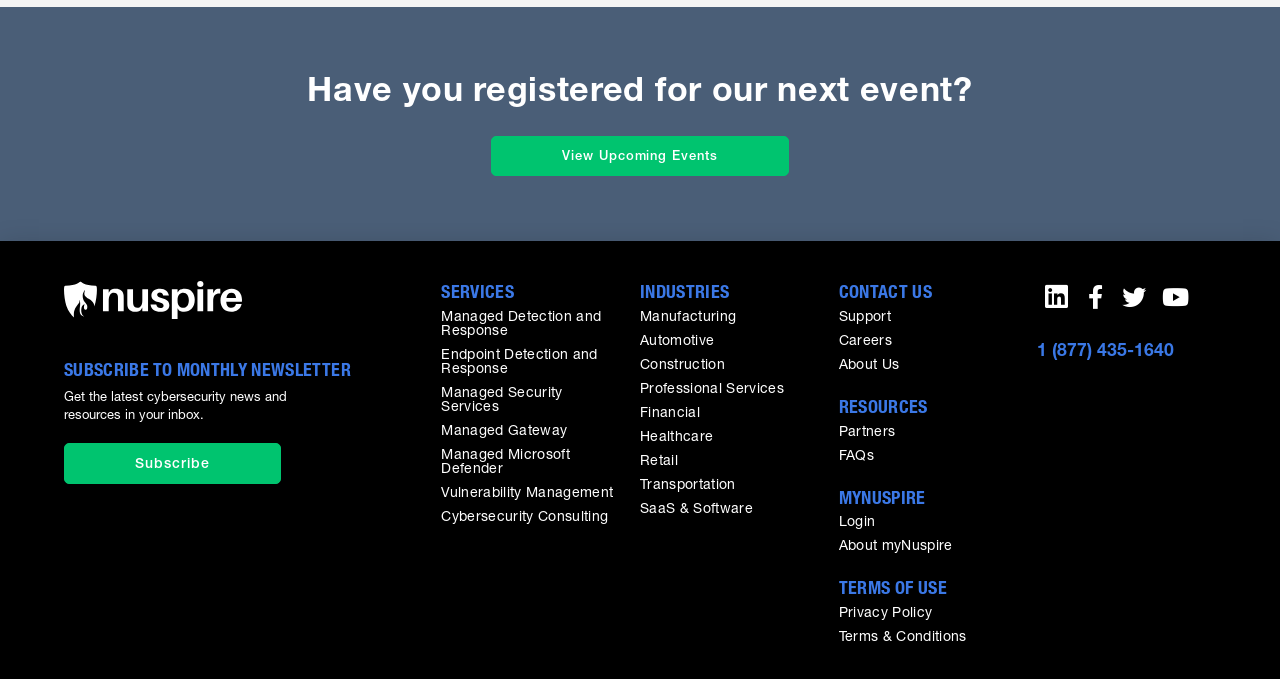Please reply to the following question with a single word or a short phrase:
What is the main topic of the webpage?

Cybersecurity